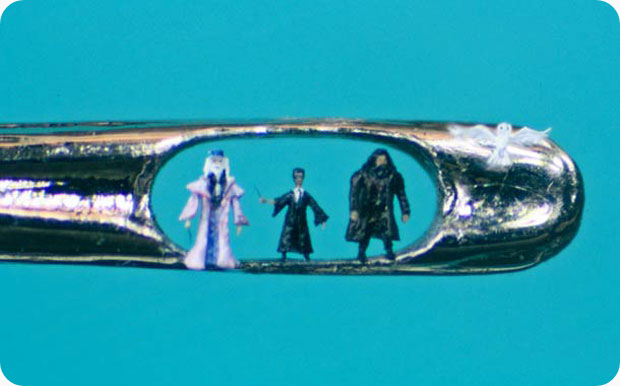Can you give a comprehensive explanation to the question given the content of the image?
What is the wizard wearing?

The caption describes the scene depicted in the miniature sculpture, mentioning a wizard in a flowing robe, which suggests that the wizard's attire is a flowing robe.